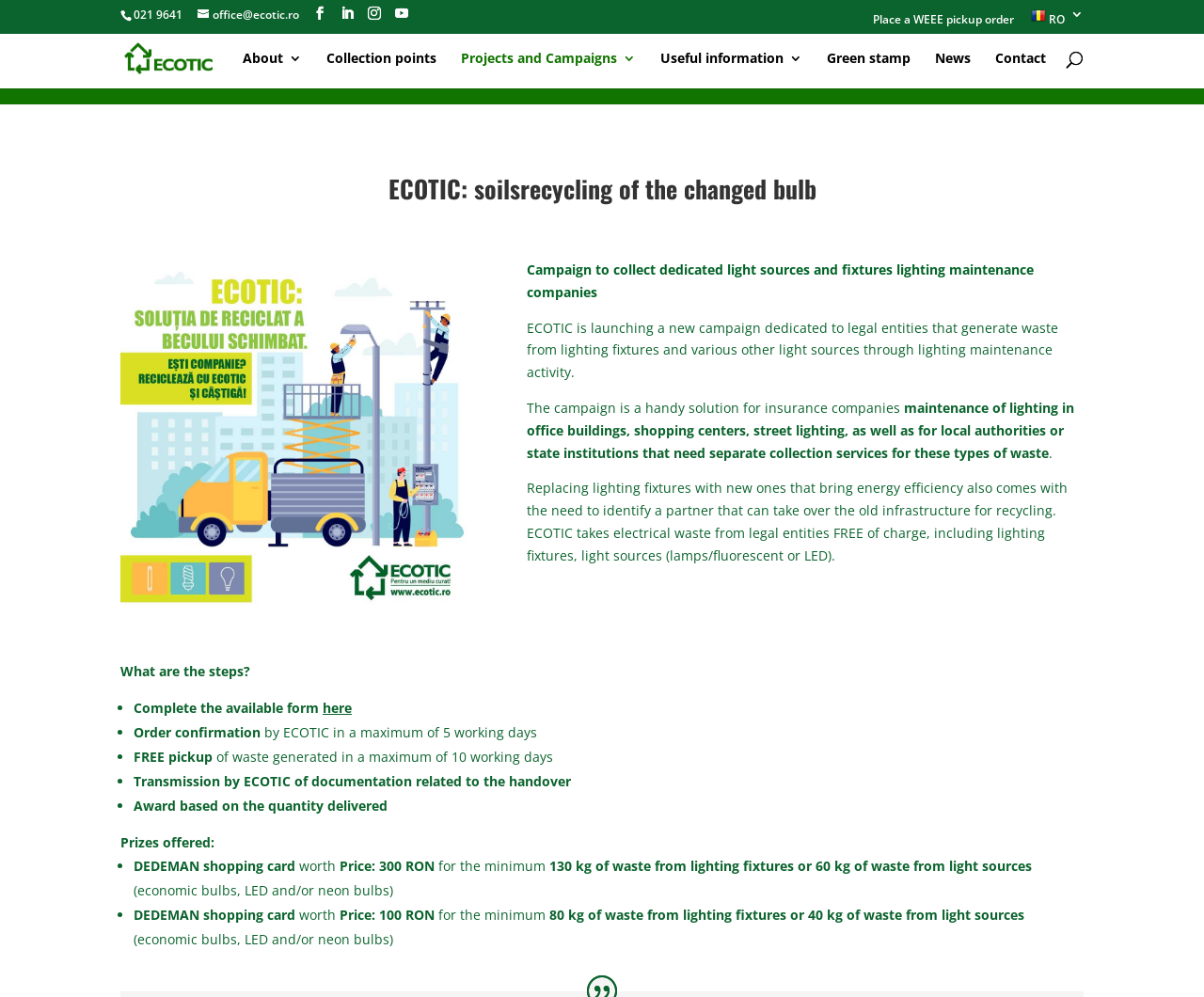Could you provide the bounding box coordinates for the portion of the screen to click to complete this instruction: "Click on the ECOTIC logo"?

[0.103, 0.048, 0.164, 0.066]